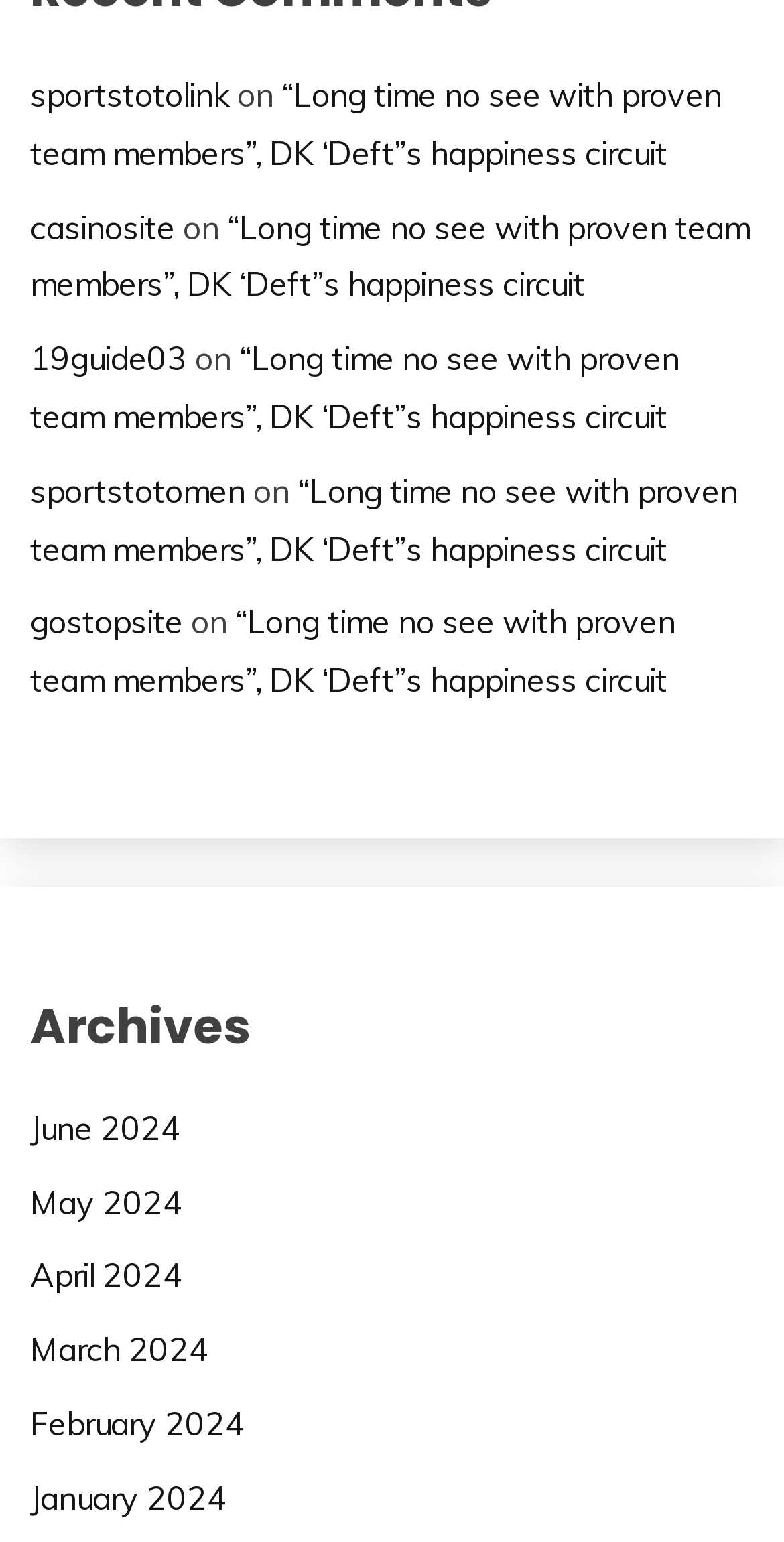Answer the question with a brief word or phrase:
What is the text next to the 'casinosite' link?

on